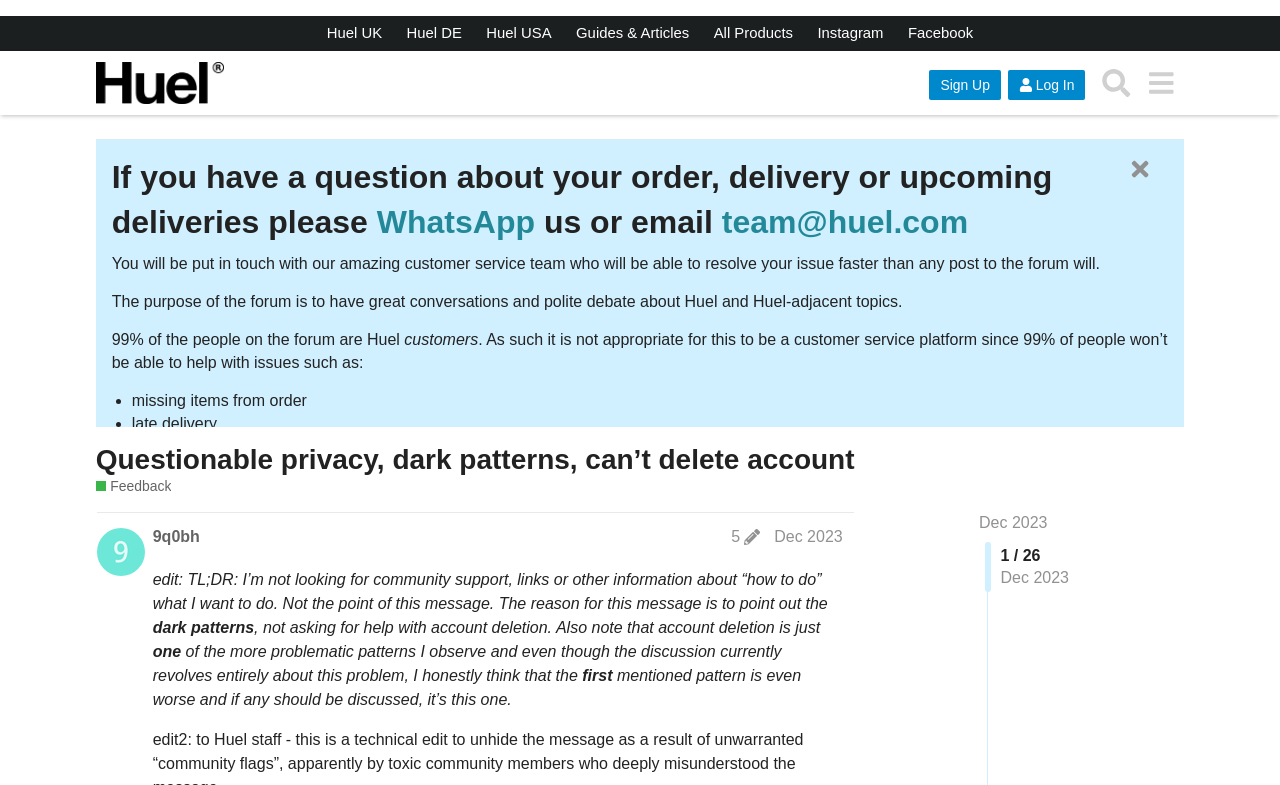Respond concisely with one word or phrase to the following query:
What is the name of the company mentioned on the webpage?

Huel